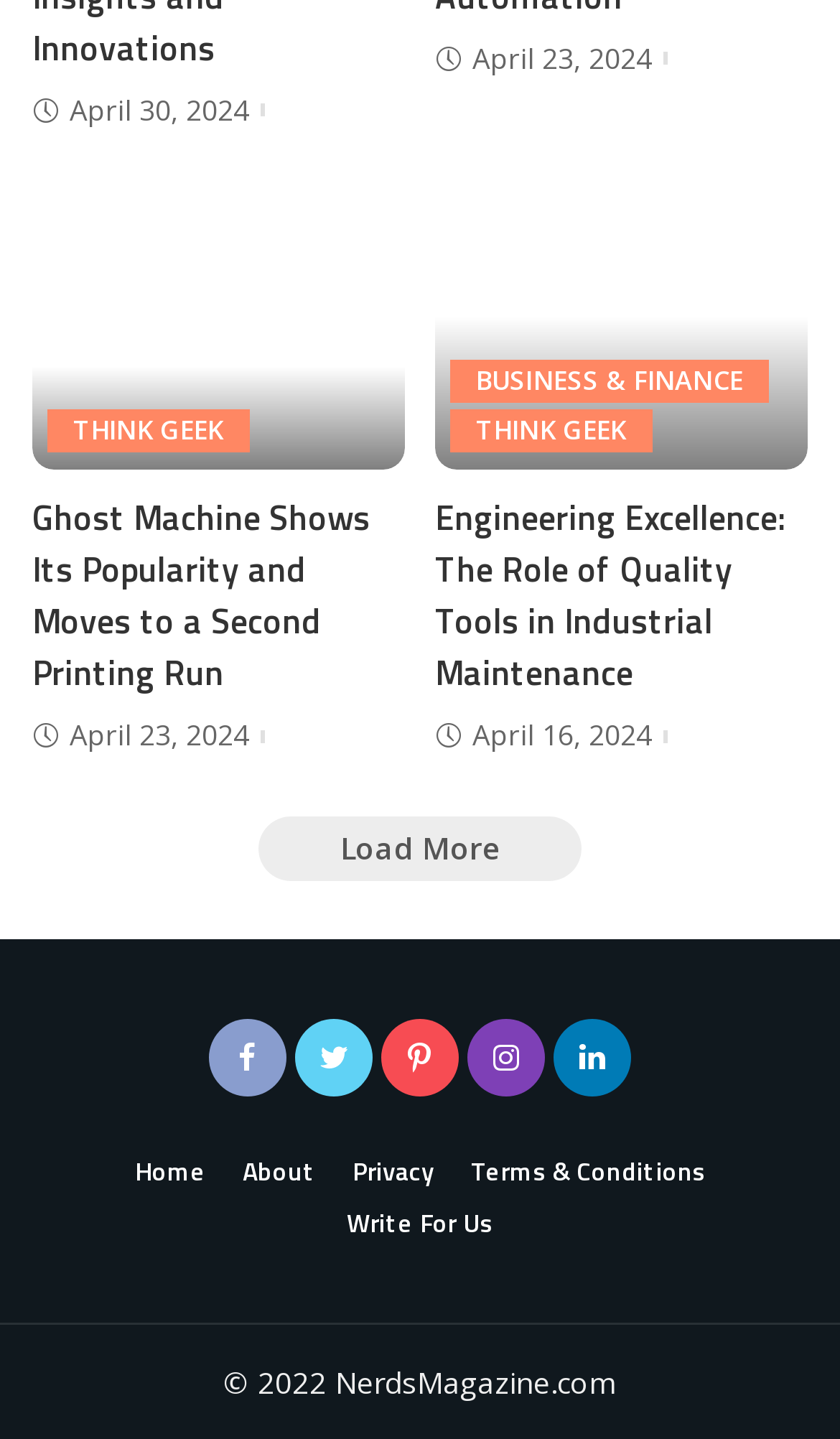What is the copyright year of the webpage?
Using the visual information from the image, give a one-word or short-phrase answer.

2022